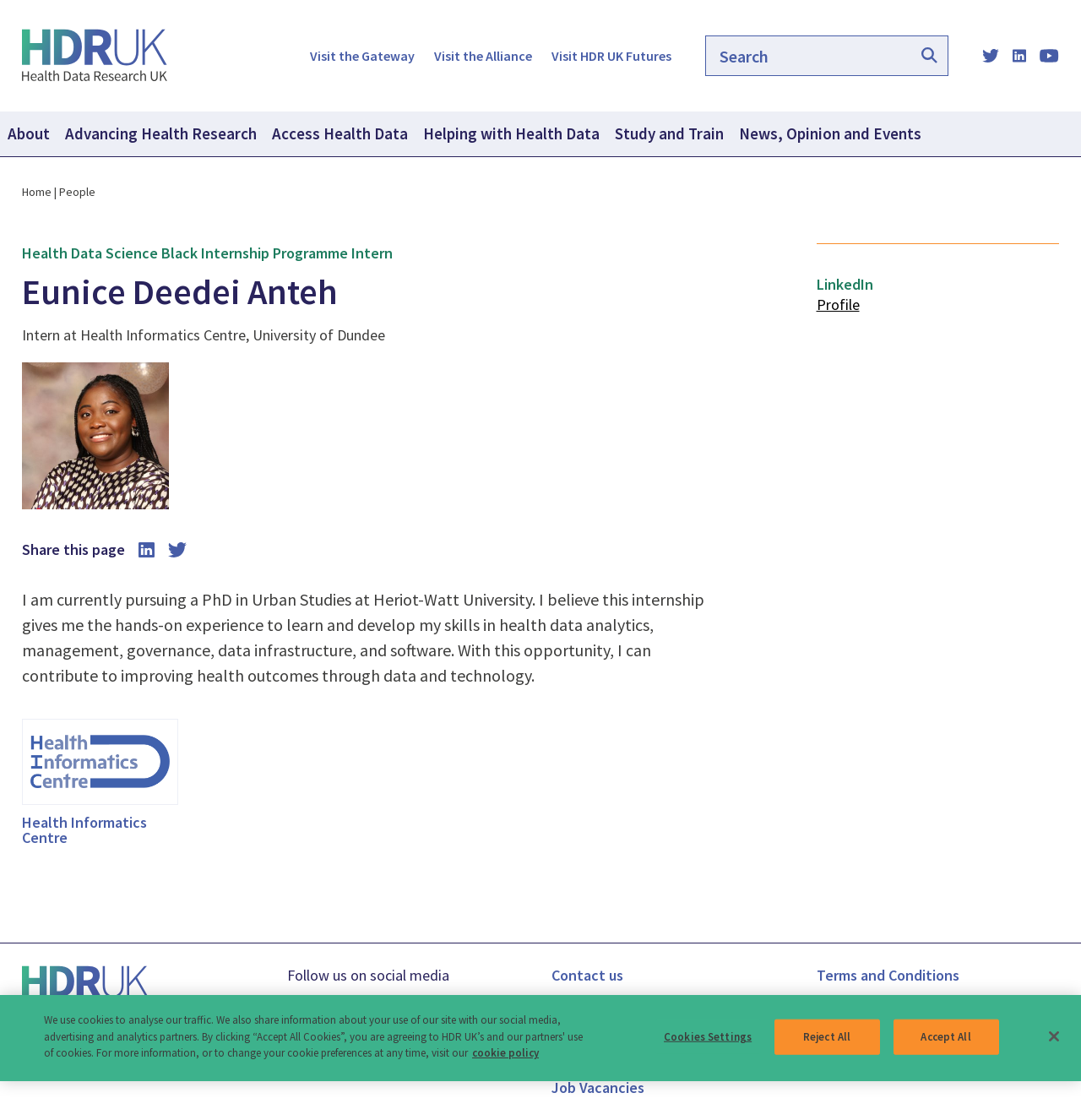Determine the bounding box coordinates of the clickable region to carry out the instruction: "Select an archive".

None